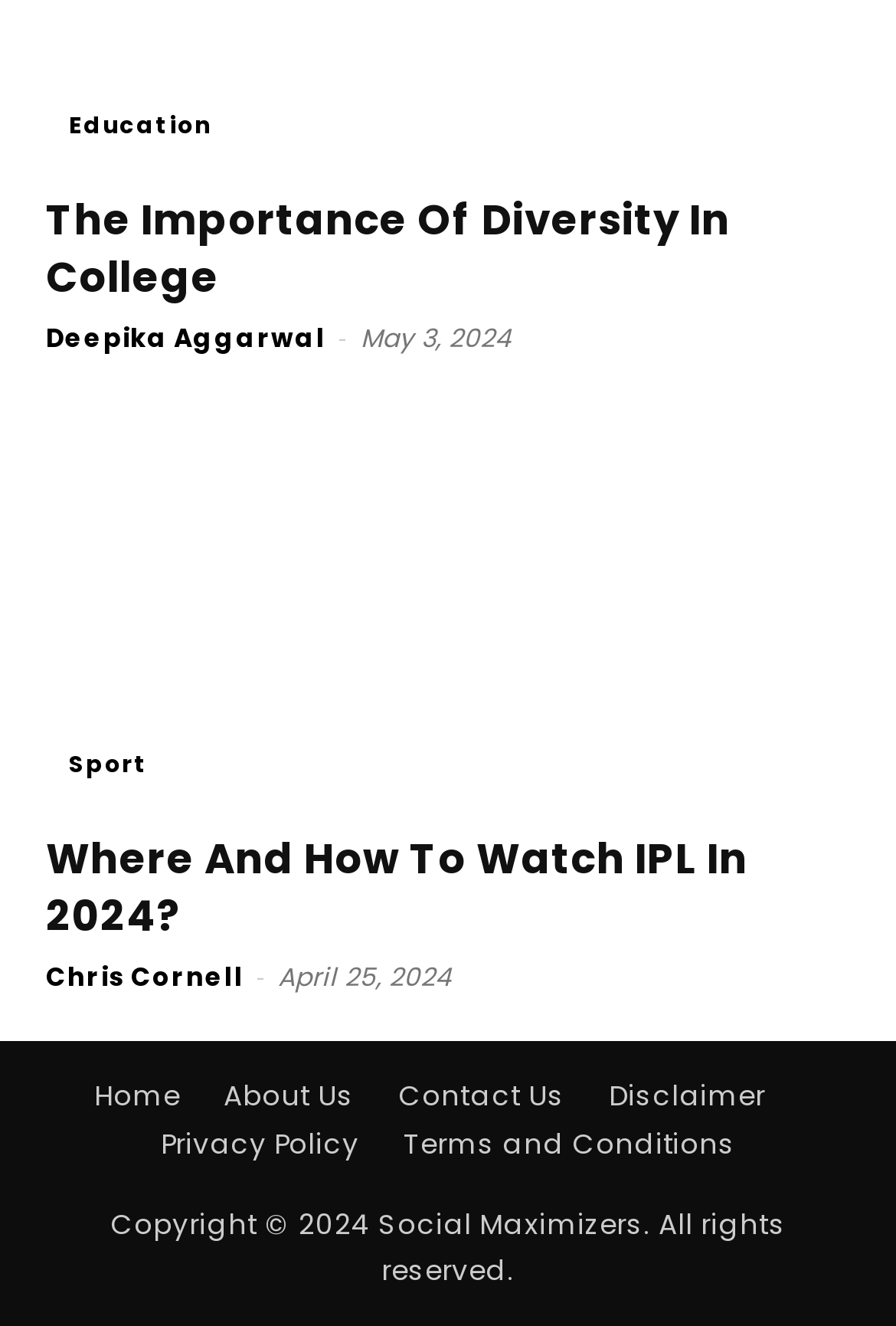Please provide the bounding box coordinates for the element that needs to be clicked to perform the instruction: "Read The Importance Of Diversity In College article". The coordinates must consist of four float numbers between 0 and 1, formatted as [left, top, right, bottom].

[0.051, 0.144, 0.814, 0.231]